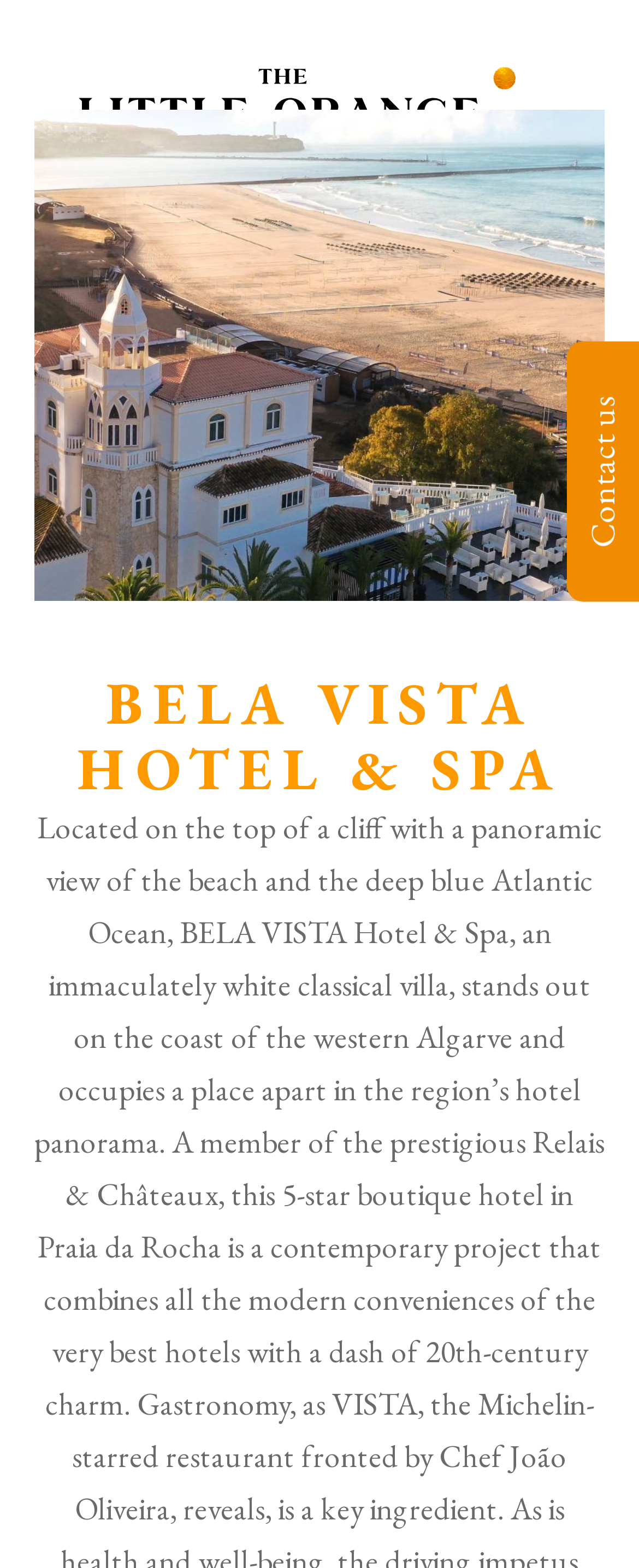Determine the bounding box coordinates of the element that should be clicked to execute the following command: "Go to the ABOUT page".

[0.003, 0.163, 0.997, 0.23]